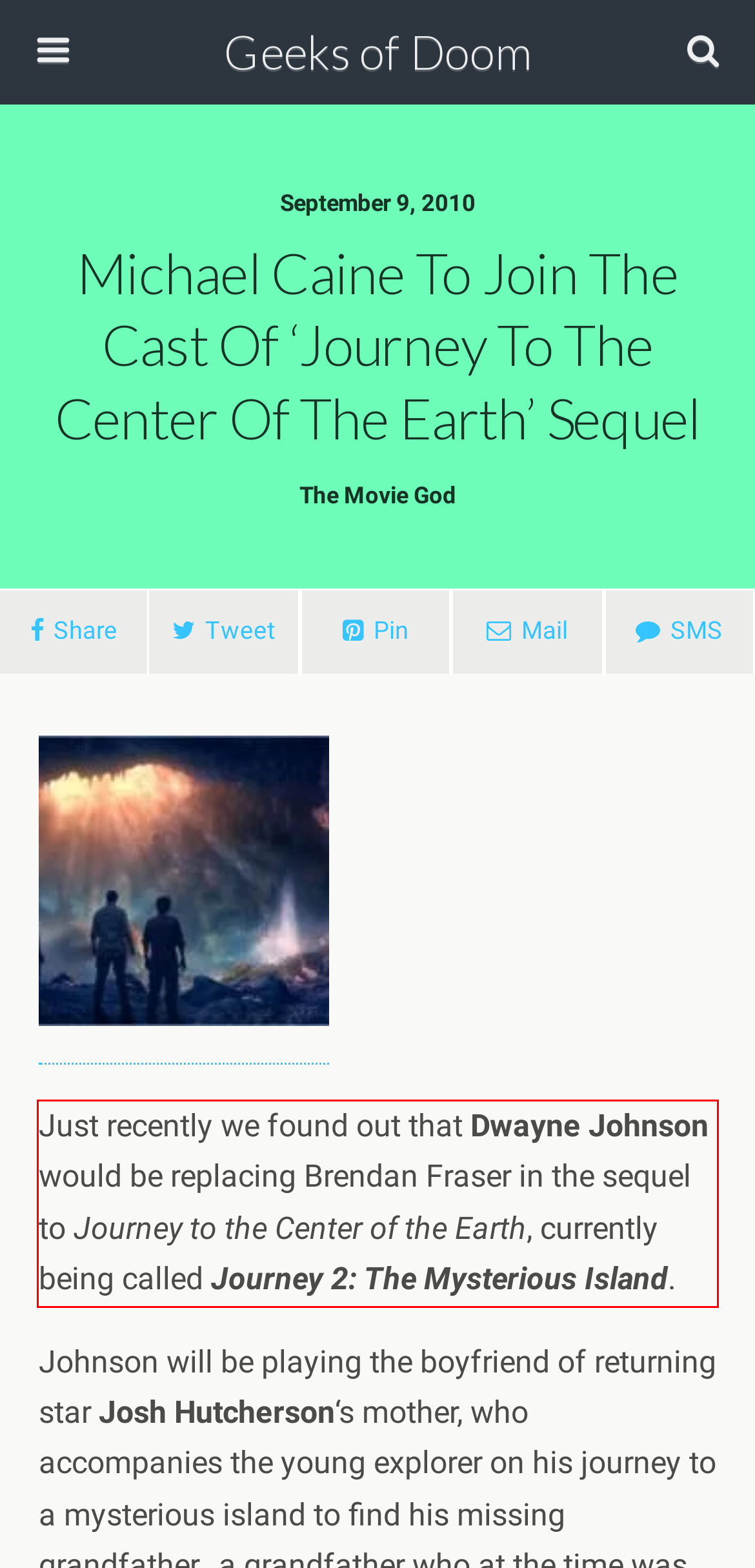Analyze the red bounding box in the provided webpage screenshot and generate the text content contained within.

Just recently we found out that Dwayne Johnson would be replacing Brendan Fraser in the sequel to Journey to the Center of the Earth, currently being called Journey 2: The Mysterious Island.